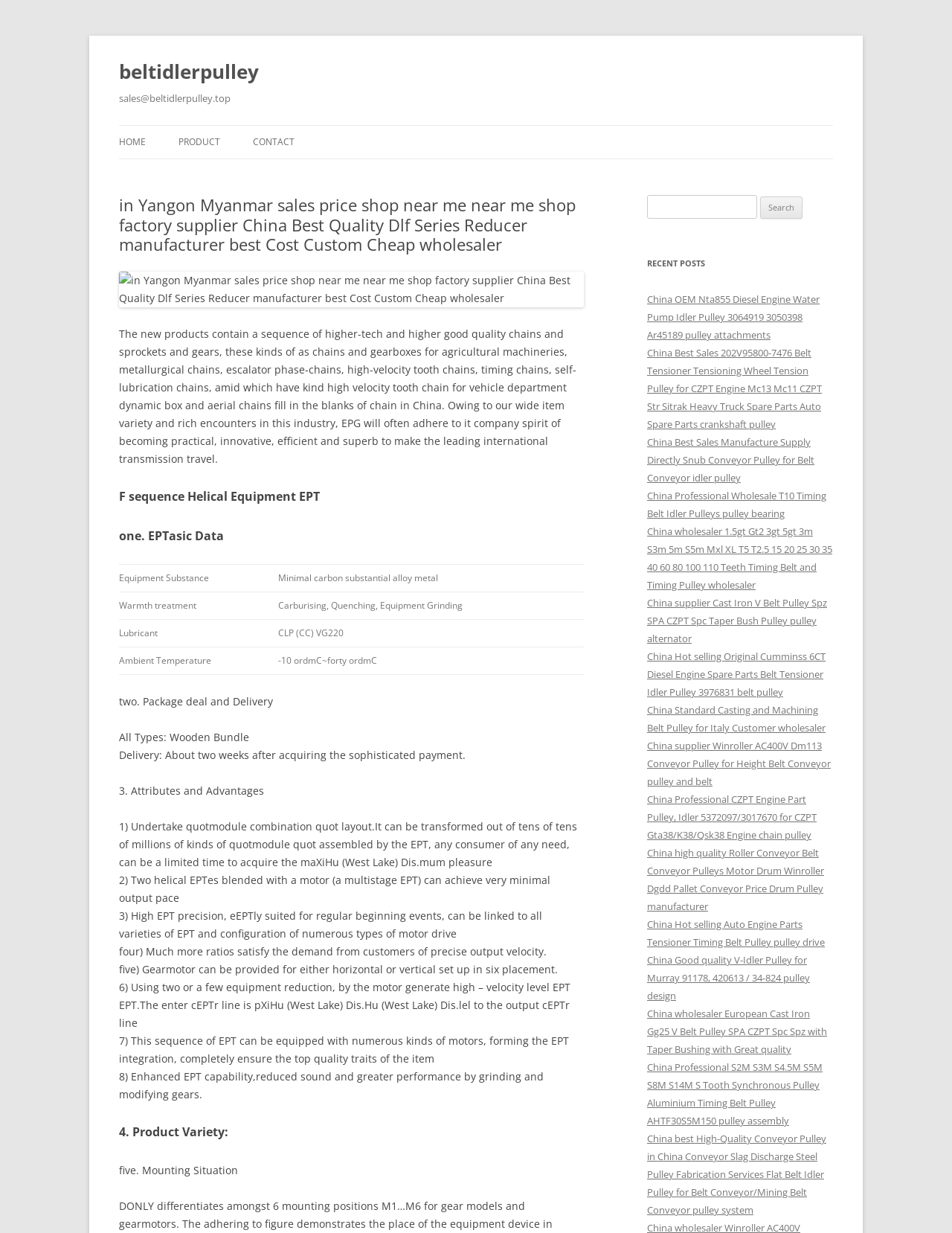Please identify the bounding box coordinates of the element that needs to be clicked to perform the following instruction: "Contact the supplier".

[0.266, 0.102, 0.309, 0.129]